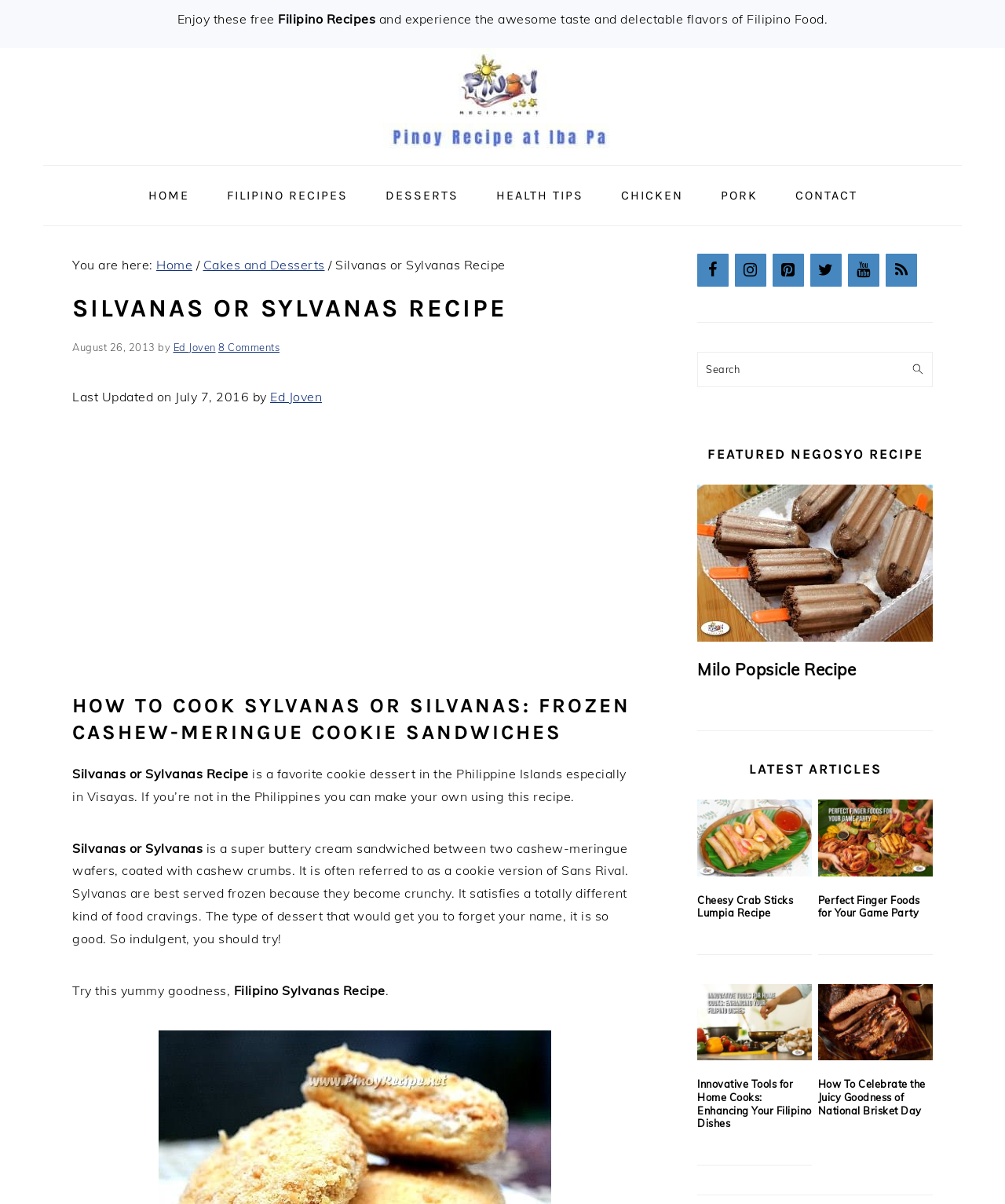Given the description: "title="Pinoy Recipe at iba pa"", determine the bounding box coordinates of the UI element. The coordinates should be formatted as four float numbers between 0 and 1, [left, top, right, bottom].

[0.344, 0.121, 0.656, 0.134]